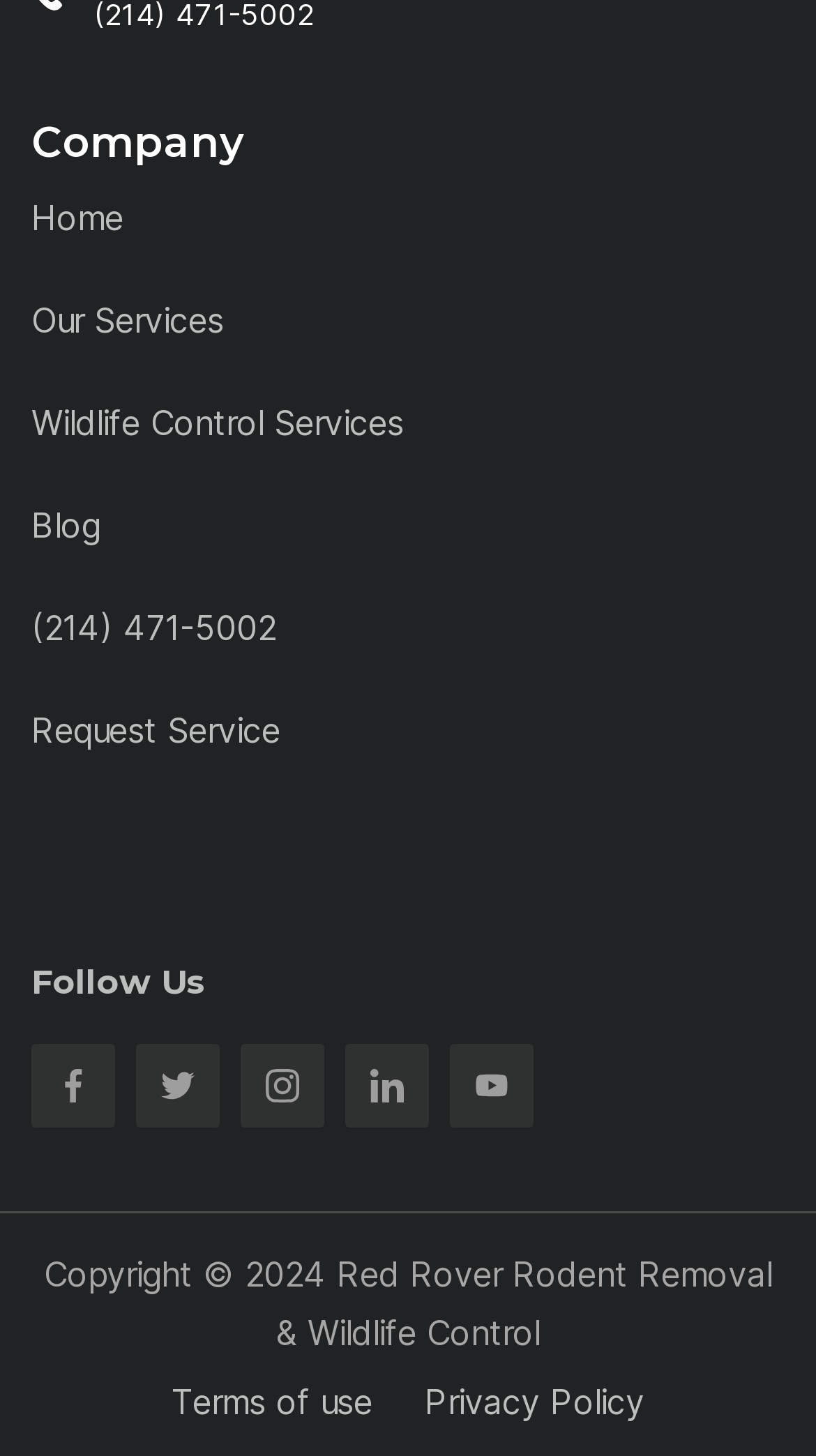How many social media platforms are listed?
Examine the image and give a concise answer in one word or a short phrase.

5